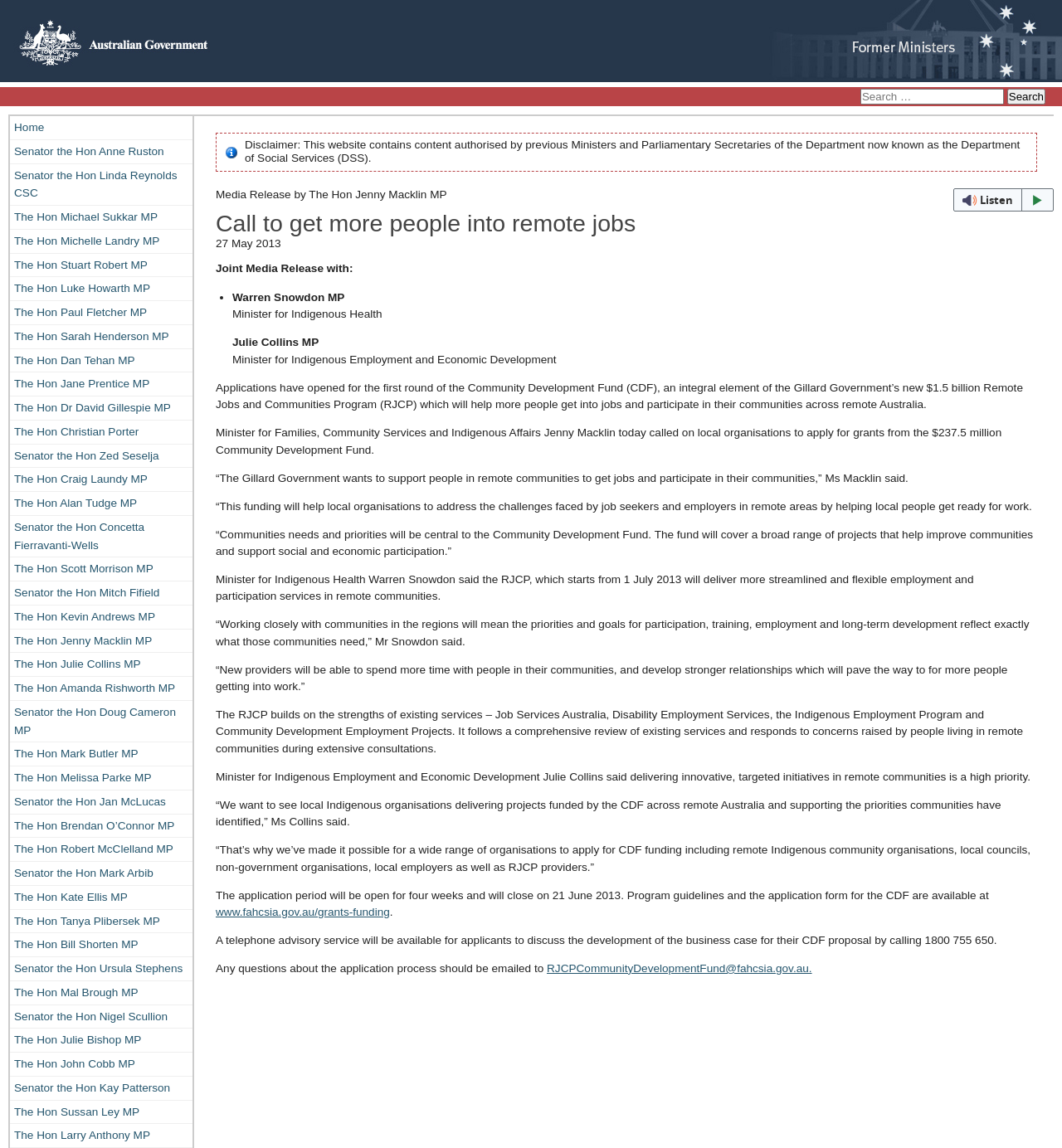Locate the bounding box coordinates of the UI element described by: "The Hon John Cobb MP". Provide the coordinates as four float numbers between 0 and 1, formatted as [left, top, right, bottom].

[0.009, 0.917, 0.181, 0.937]